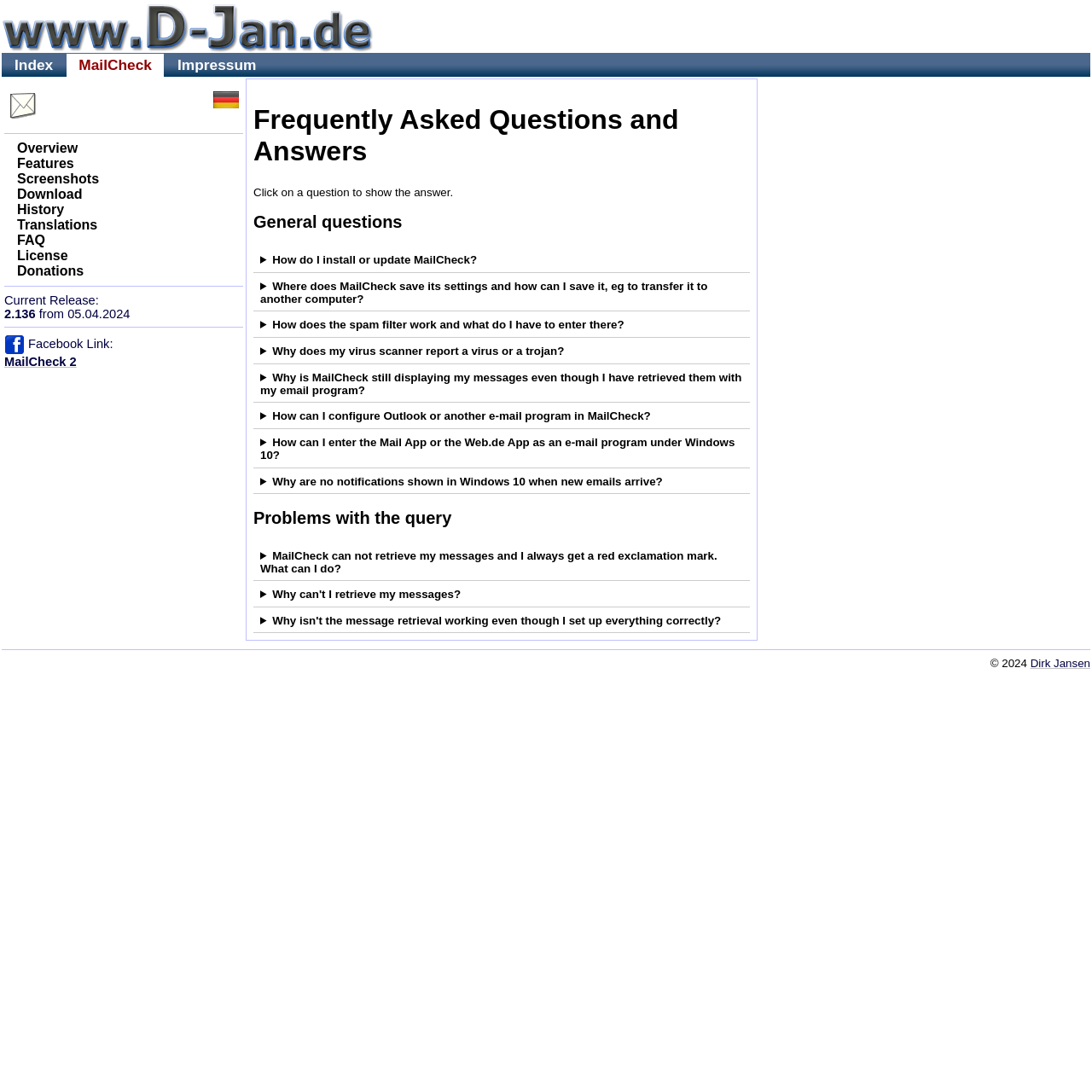Bounding box coordinates should be in the format (top-left x, top-left y, bottom-right x, bottom-right y) and all values should be floating point numbers between 0 and 1. Determine the bounding box coordinate for the UI element described as: Impressum

[0.151, 0.048, 0.246, 0.075]